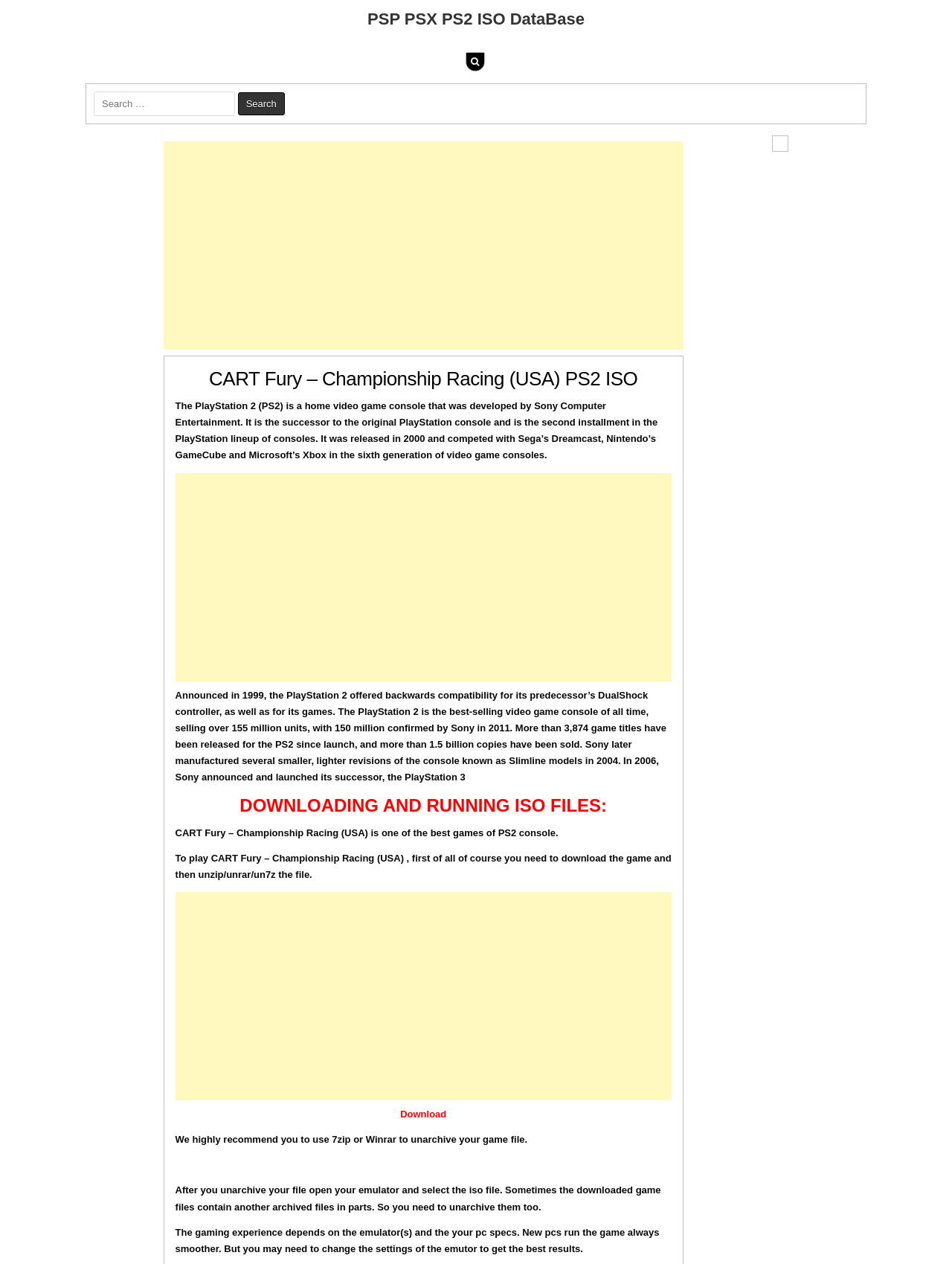What software is recommended to unarchive game files?
Look at the image and respond with a one-word or short phrase answer.

7zip or Winrar